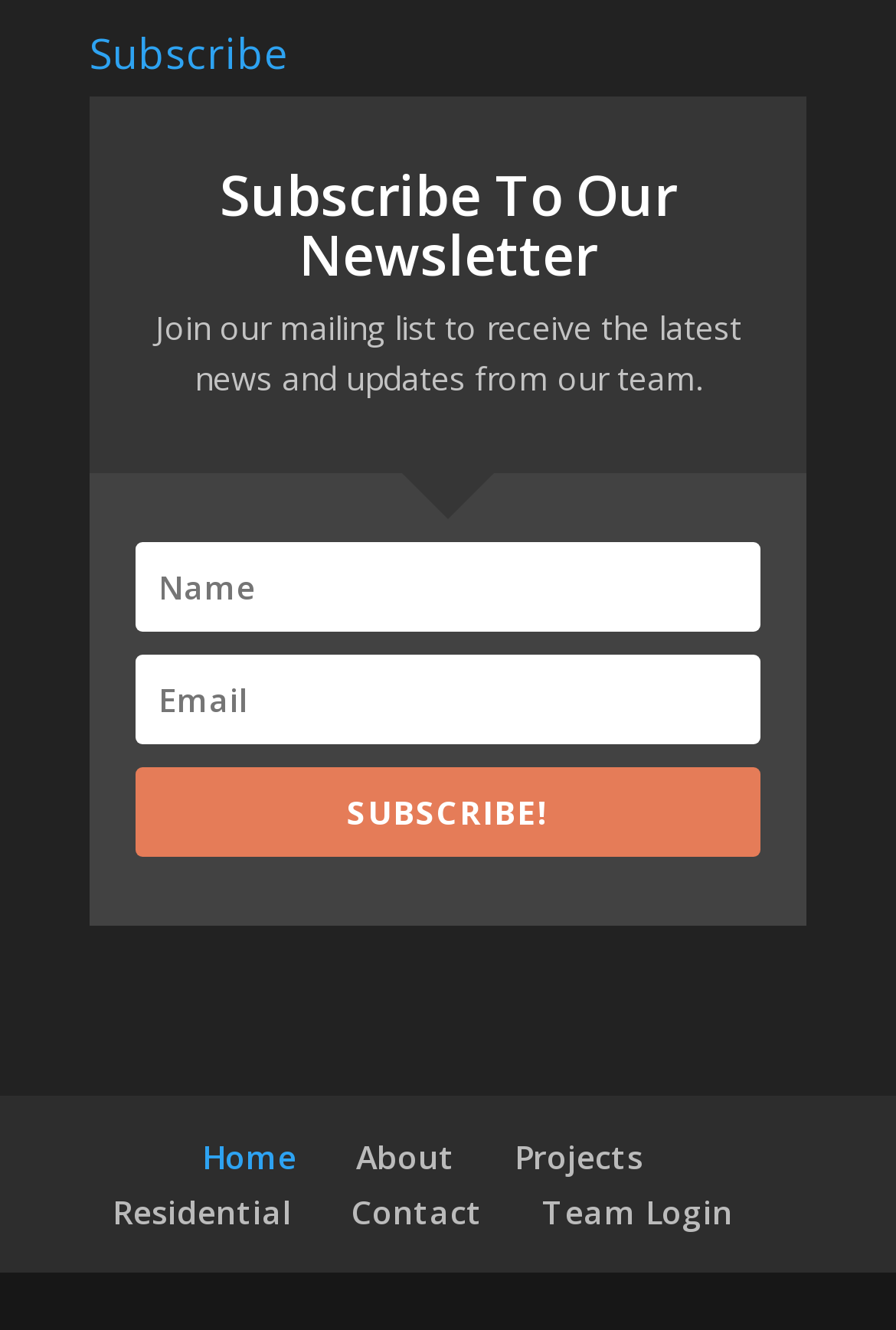What is the label of the first textbox?
Analyze the image and deliver a detailed answer to the question.

The first textbox has a label 'Name' which can be identified by its OCR text and bounding box coordinates [0.151, 0.408, 0.849, 0.476].